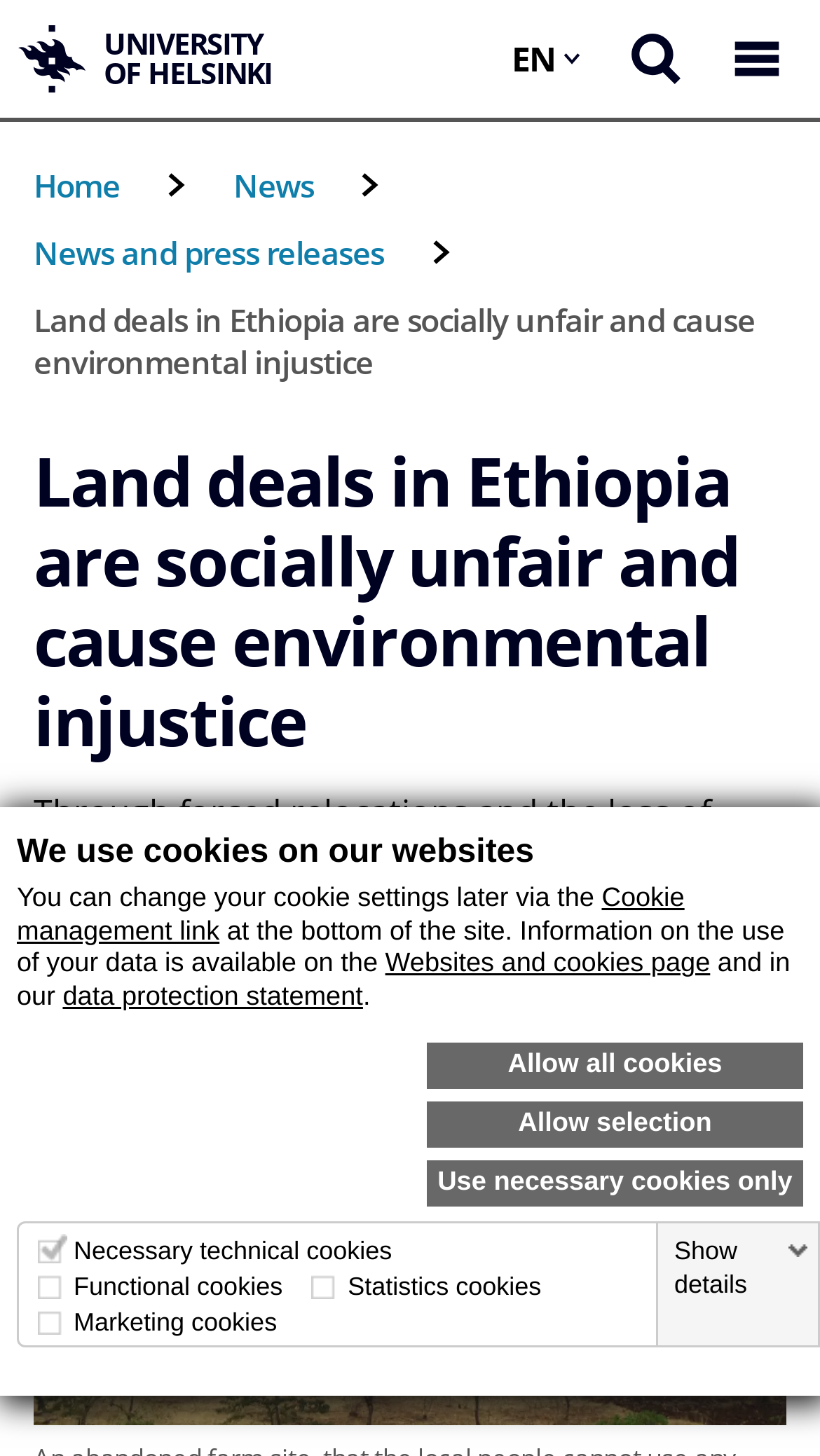Find the bounding box coordinates for the HTML element specified by: "Cookie management link".

[0.021, 0.606, 0.835, 0.649]